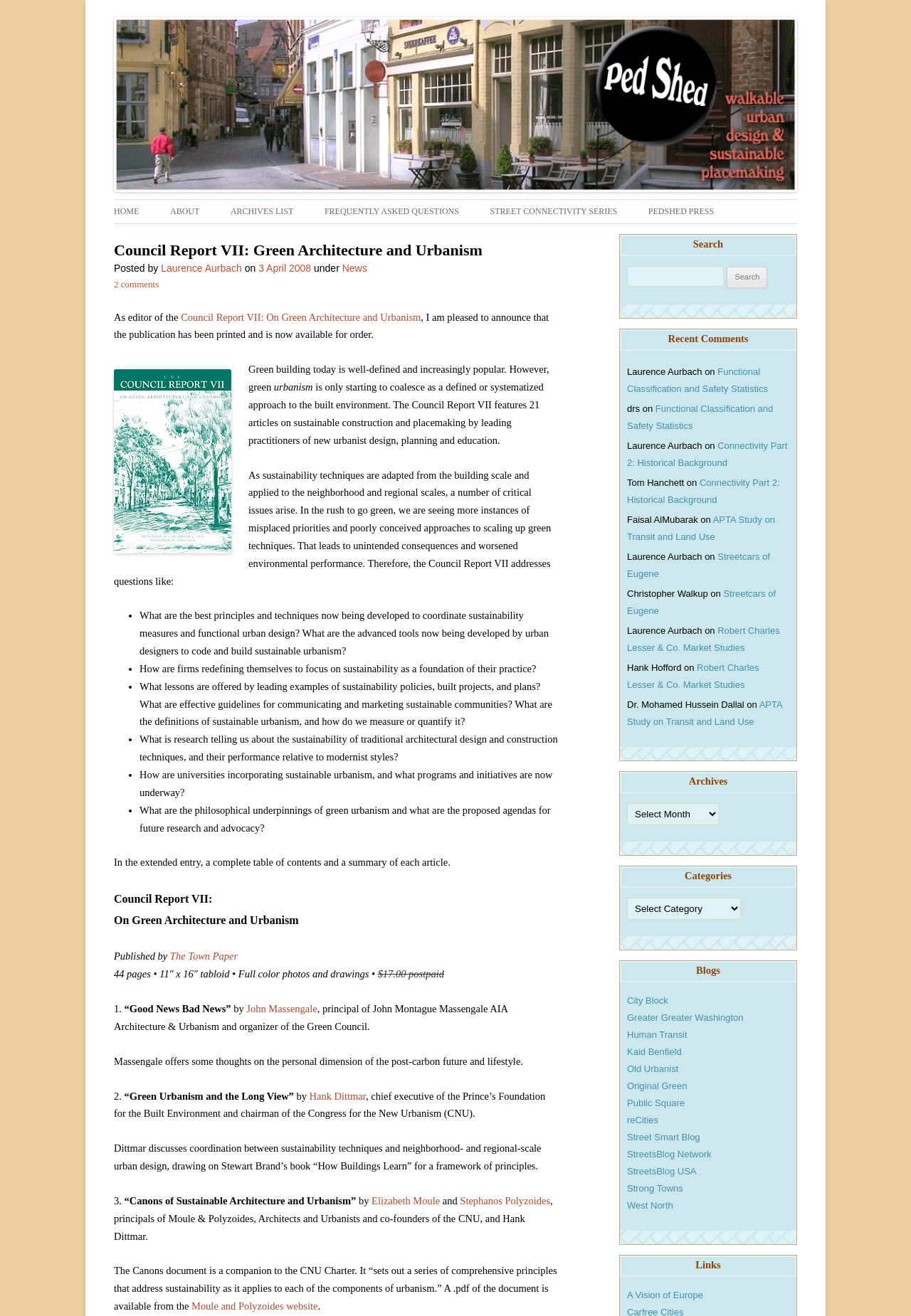How many pages does the report have?
Based on the image, answer the question in a detailed manner.

The number of pages of the report is obtained from the text '44 pages • 11″ x 16″ tabloid • Full color photos and drawings • $17.00 postpaid' which provides the details of the report's publication.